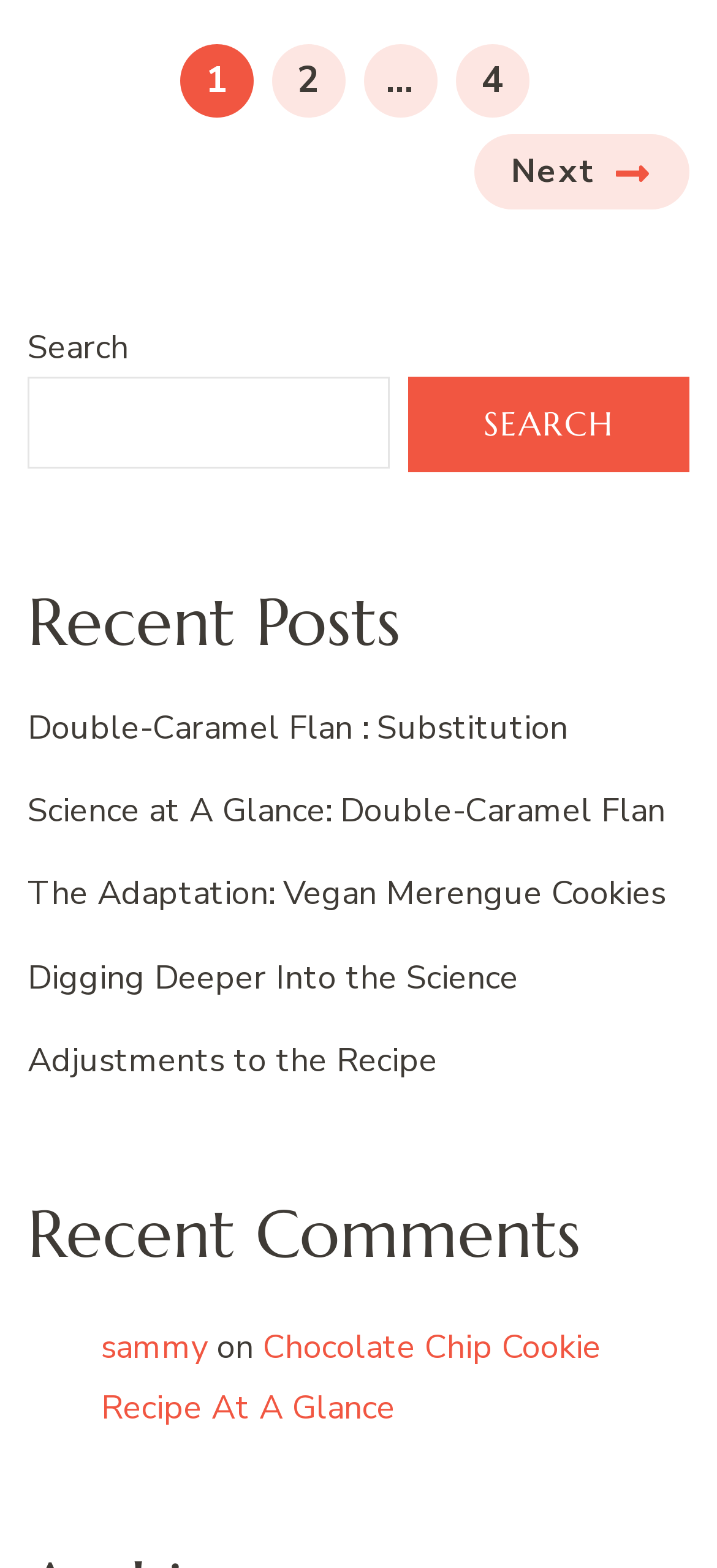For the element described, predict the bounding box coordinates as (top-left x, top-left y, bottom-right x, bottom-right y). All values should be between 0 and 1. Element description: The Adaptation: Vegan Merengue Cookies

[0.038, 0.556, 0.928, 0.584]